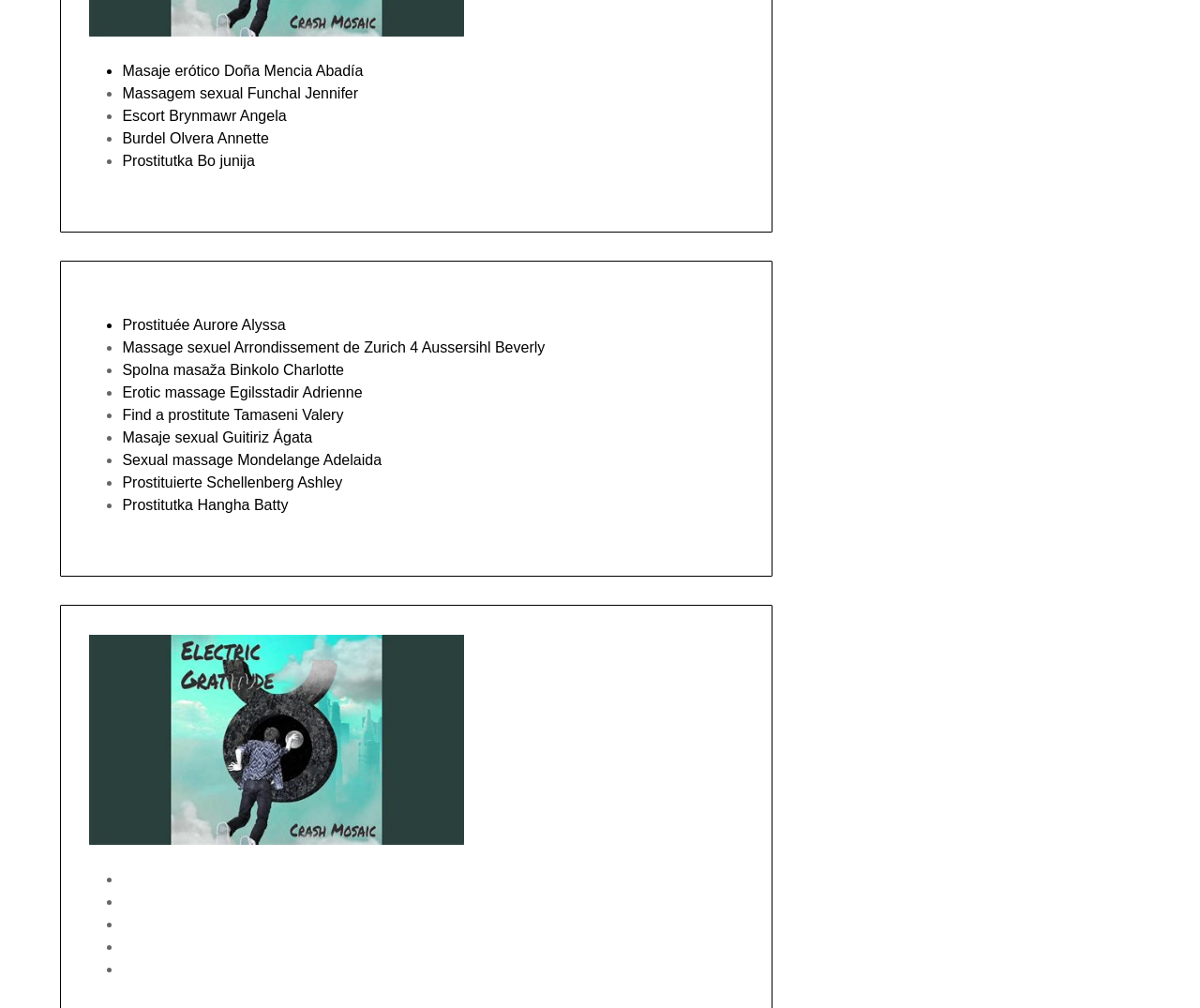Please locate the bounding box coordinates of the element that should be clicked to achieve the given instruction: "Click on the link 'Massagem sexual Funchal Jennifer'".

[0.102, 0.085, 0.299, 0.1]